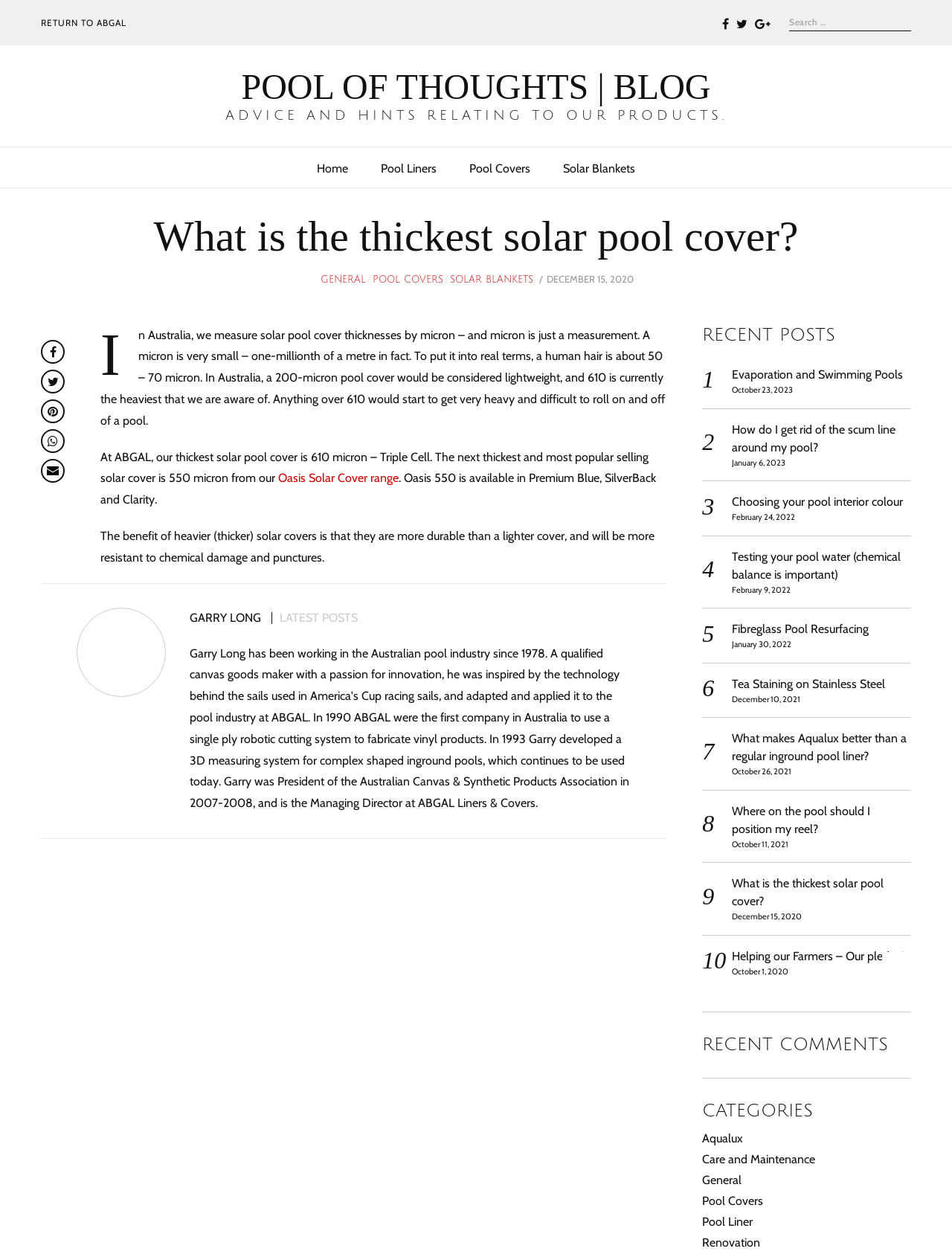Answer the question briefly using a single word or phrase: 
How is the thickness of solar pool covers measured in Australia?

Micron